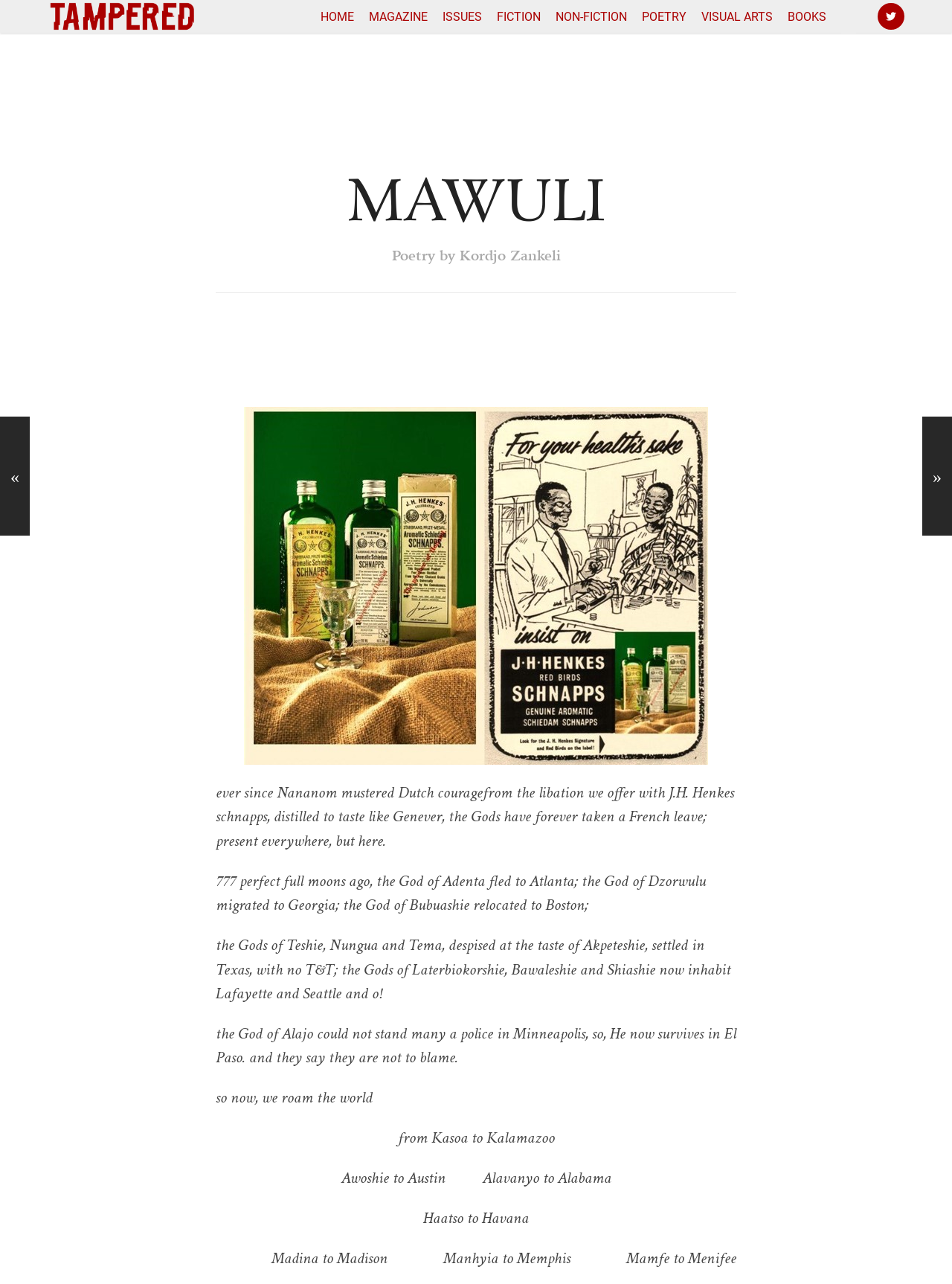Find the bounding box coordinates for the element described here: "Twitter".

[0.922, 0.002, 0.95, 0.023]